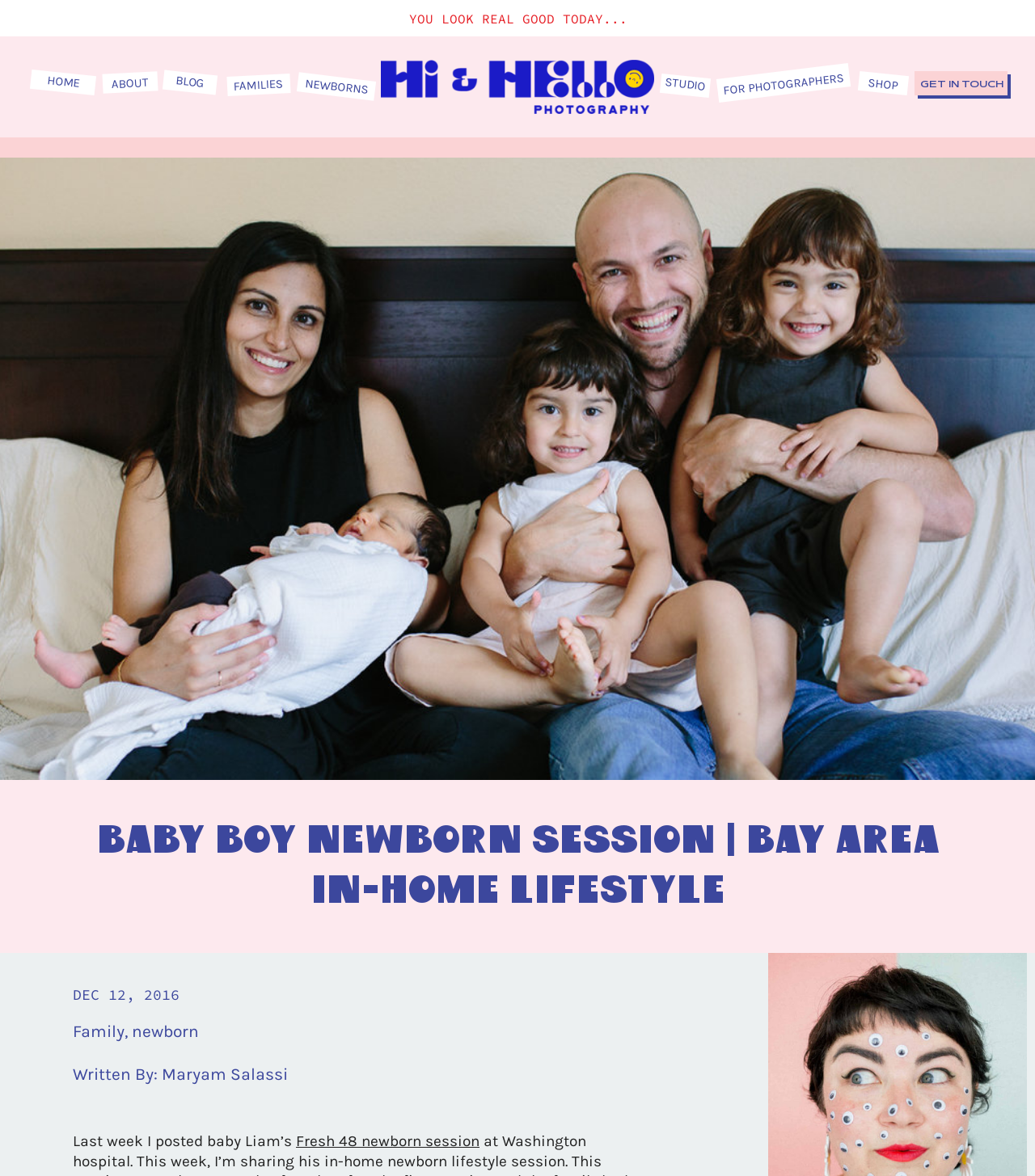How many navigation menu items are there?
Based on the screenshot, give a detailed explanation to answer the question.

I counted the number of navigation menu items by looking at the links 'HOME', 'ABOUT', 'BLOG', 'FAMILIES', 'NEWBORNS', 'STUDIO', 'GET IN TOUCH', 'FOR PHOTOGRAPHERS', and 'SHOP'.